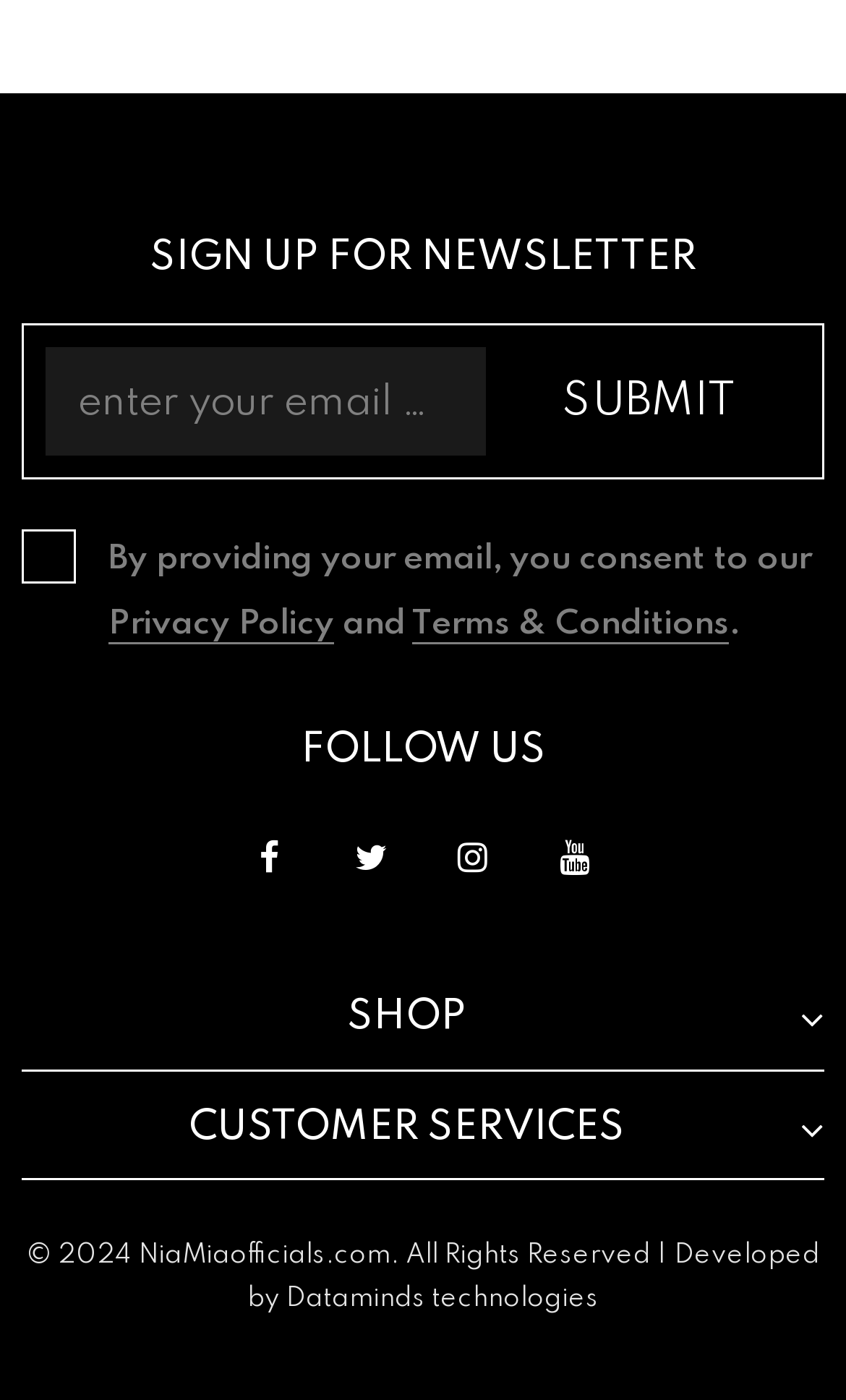Please provide a comprehensive response to the question based on the details in the image: How many social media platforms are listed?

The webpage lists four social media platforms, namely Facebook, Twitter, Instagram, and YouTube, which can be followed to stay updated about the company.